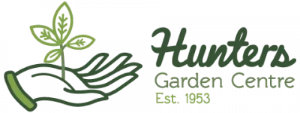Use a single word or phrase to answer the question:
What is the font style of the text 'Hunters' in the logo?

Elegant, flowing